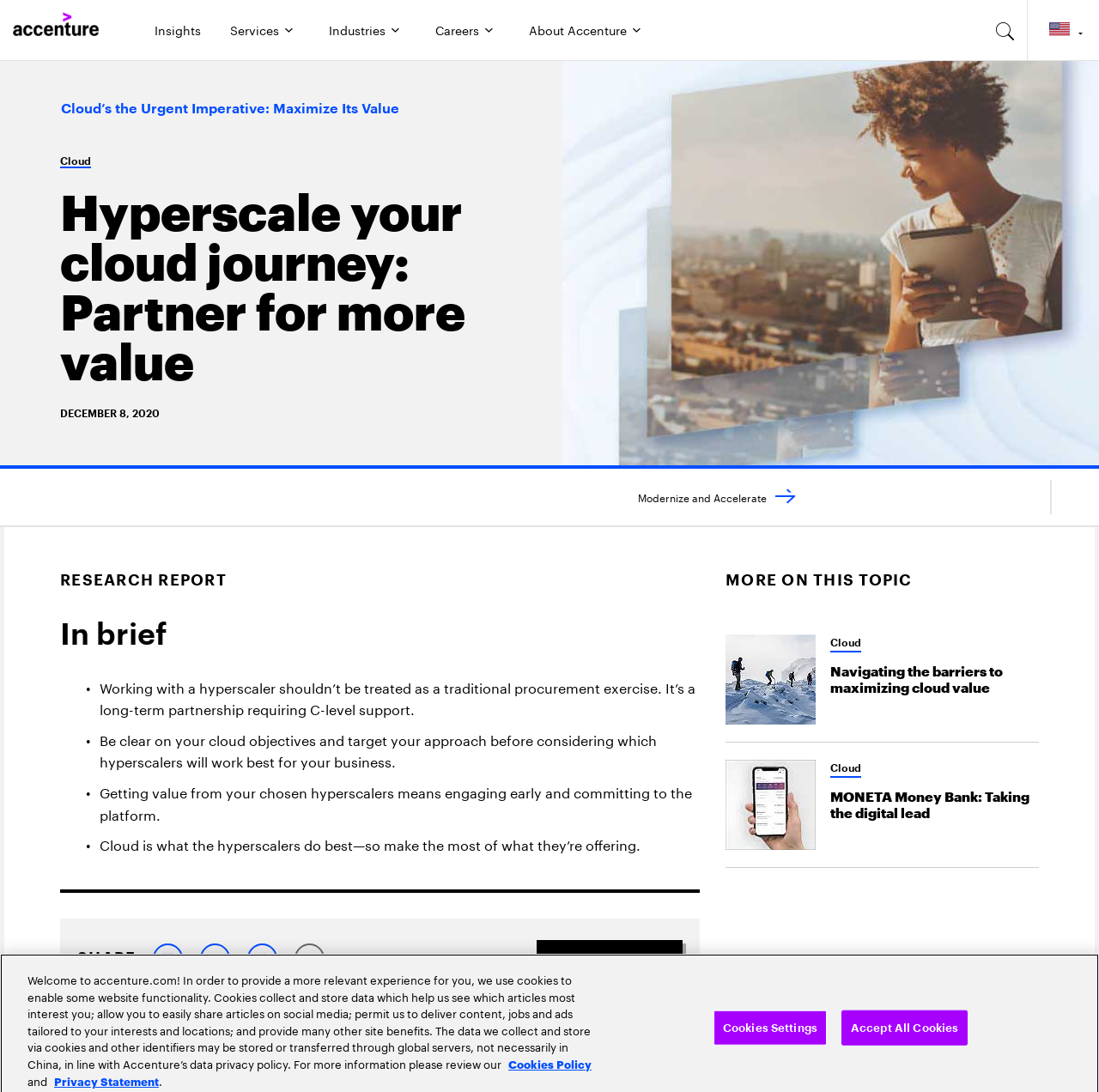Identify the bounding box coordinates of the section to be clicked to complete the task described by the following instruction: "Go to Accenture home". The coordinates should be four float numbers between 0 and 1, formatted as [left, top, right, bottom].

[0.012, 0.011, 0.09, 0.033]